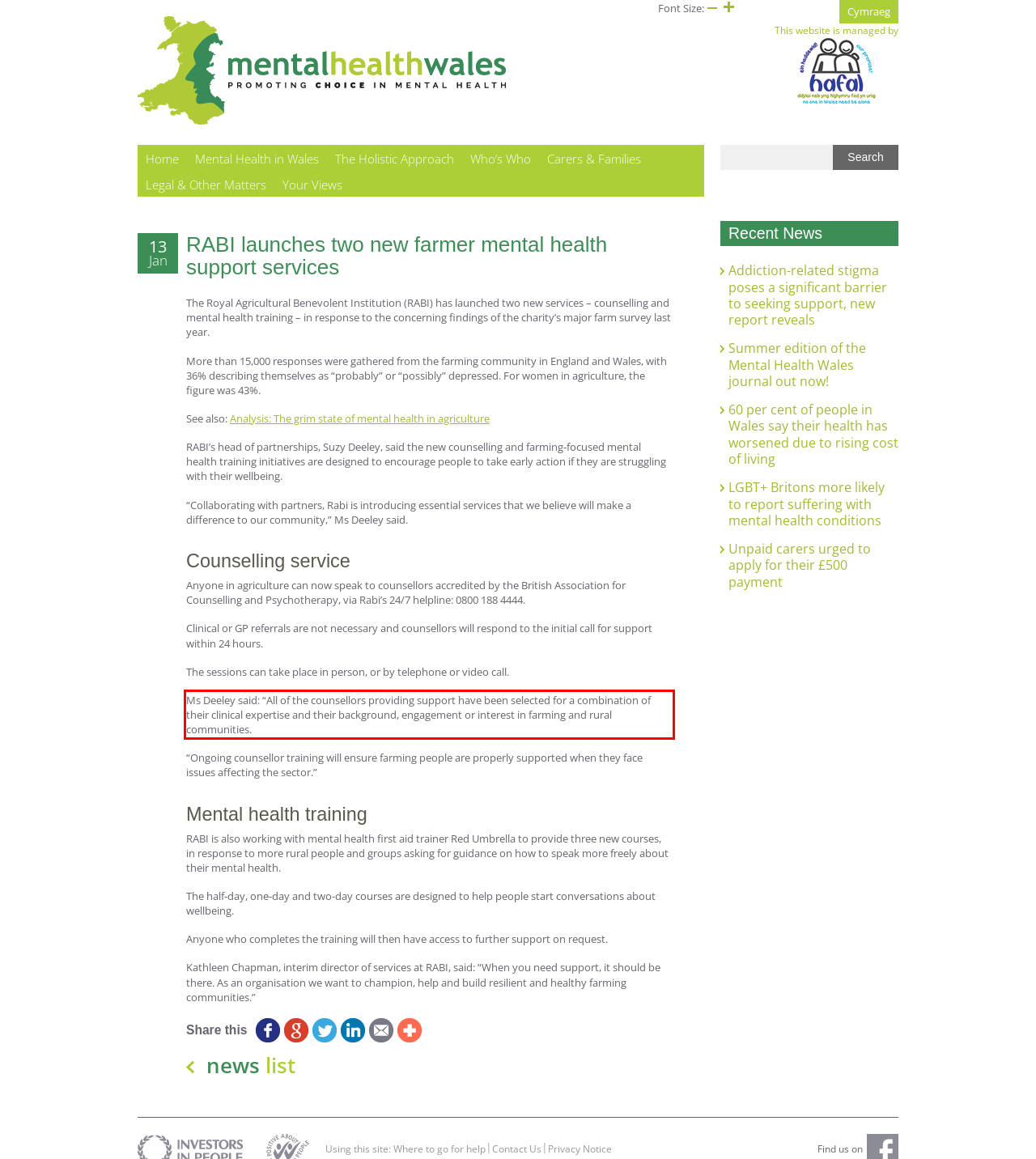In the screenshot of the webpage, find the red bounding box and perform OCR to obtain the text content restricted within this red bounding box.

Ms Deeley said: “All of the counsellors providing support have been selected for a combination of their clinical expertise and their background, engagement or interest in farming and rural communities.